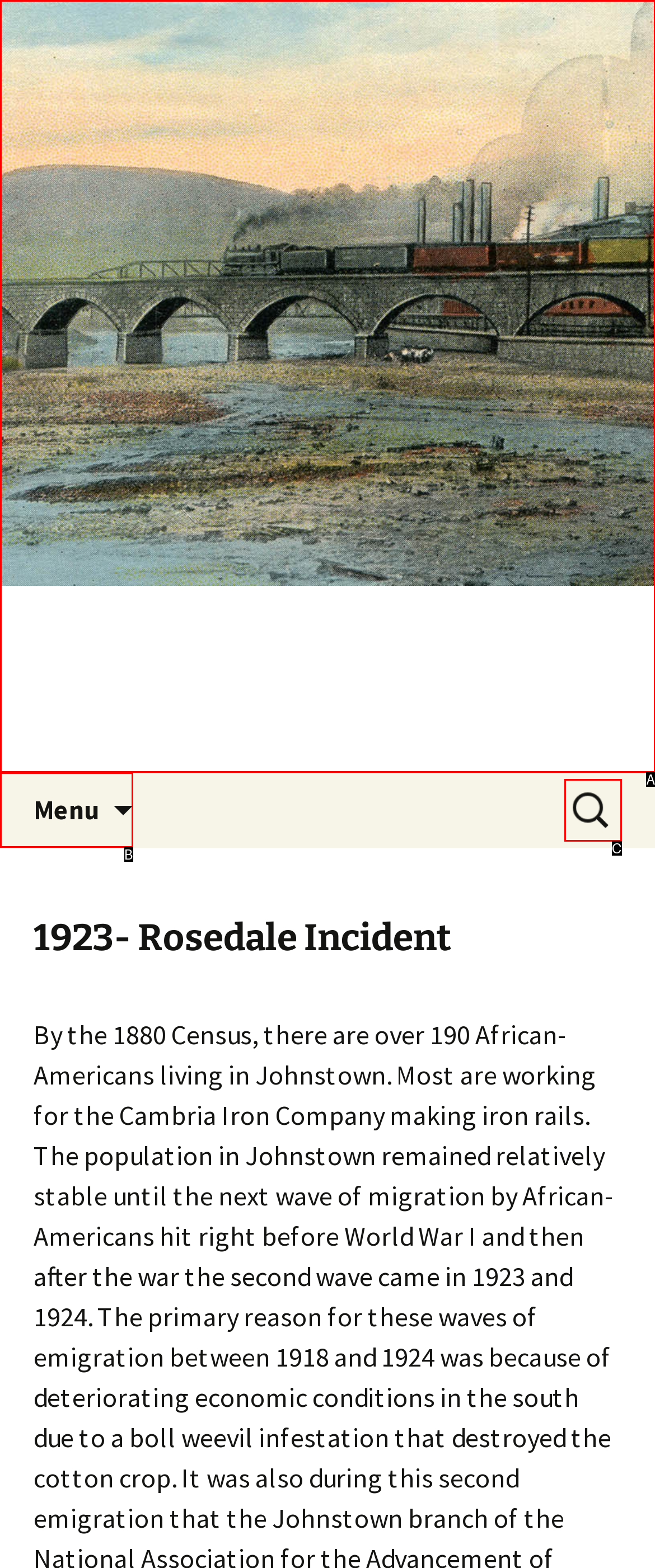Which option is described as follows: Menu
Answer with the letter of the matching option directly.

B